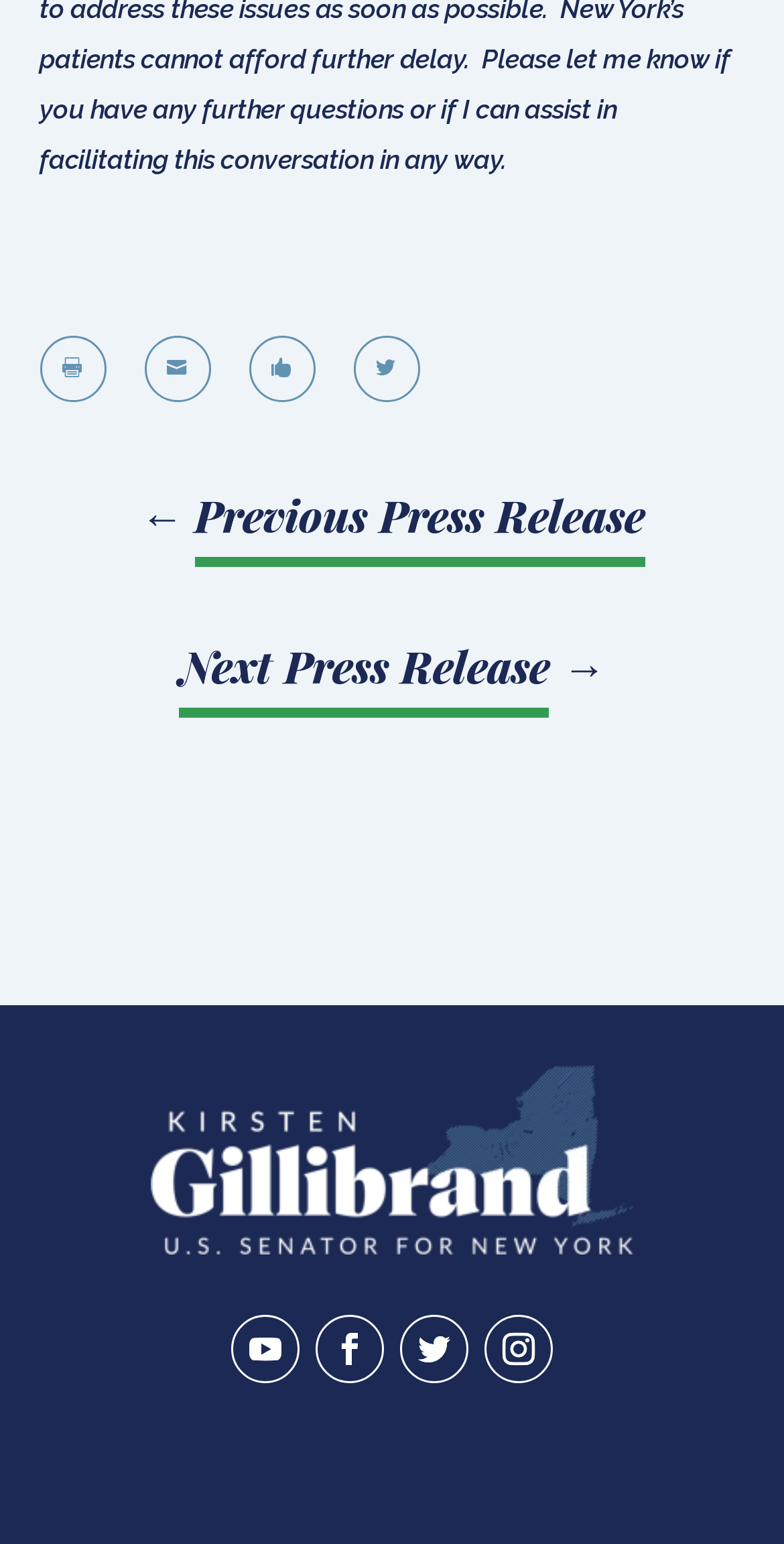Find the bounding box coordinates for the area you need to click to carry out the instruction: "Select language". The coordinates should be four float numbers between 0 and 1, indicated as [left, top, right, bottom].

None